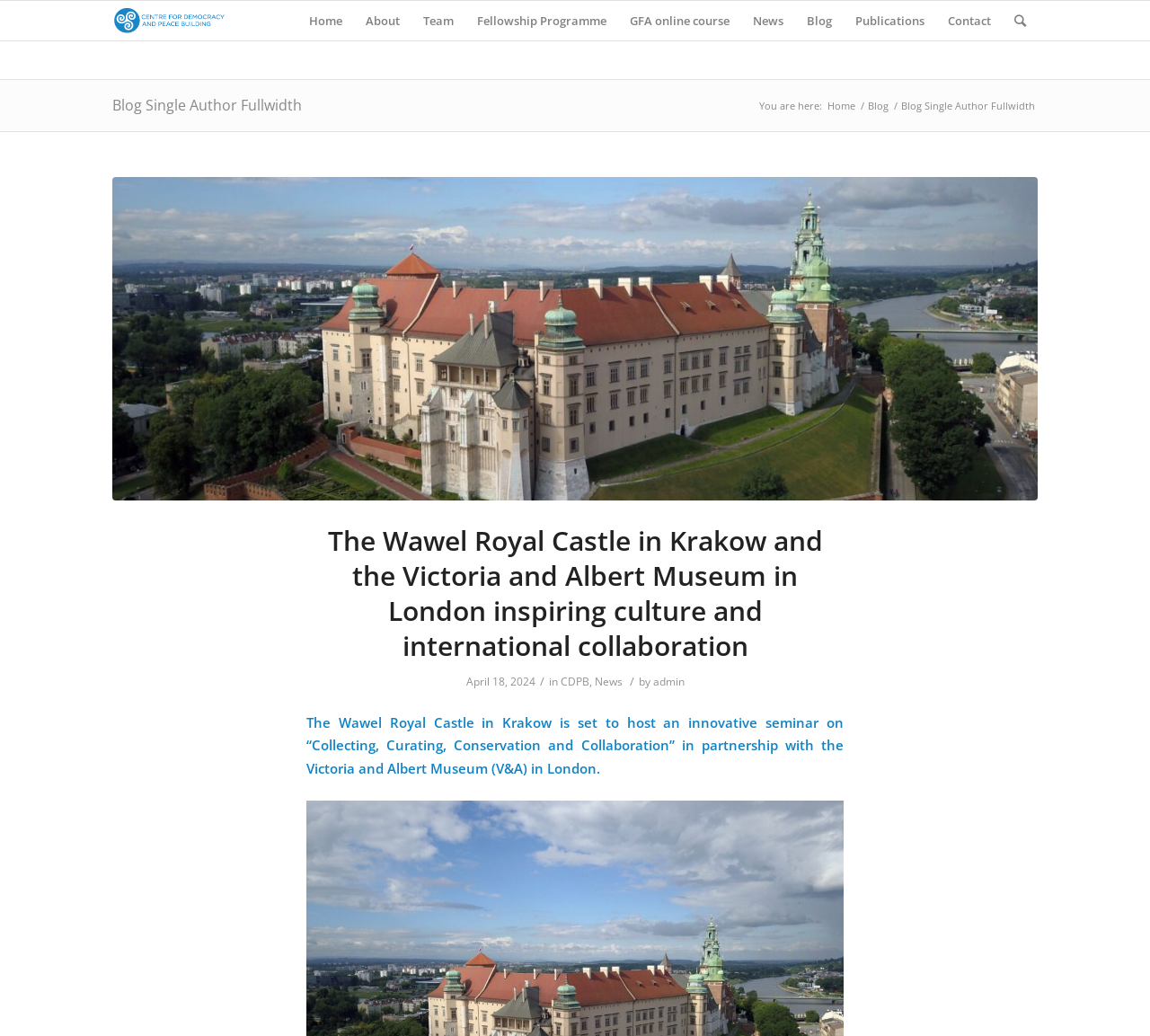Use one word or a short phrase to answer the question provided: 
What is the date of the blog post?

April 18, 2024